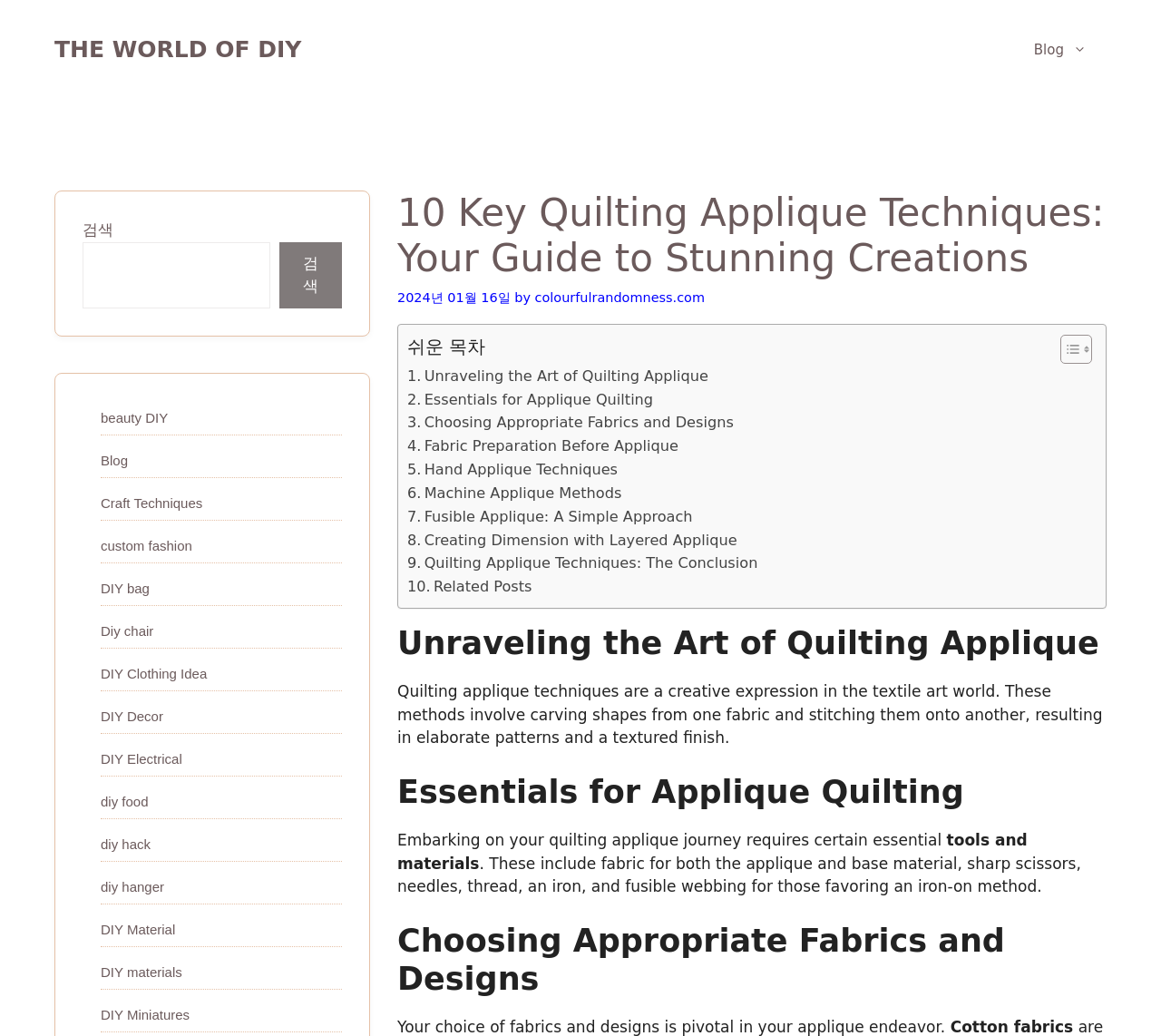What is the author of the webpage's content?
Provide a short answer using one word or a brief phrase based on the image.

colourfulrandomness.com